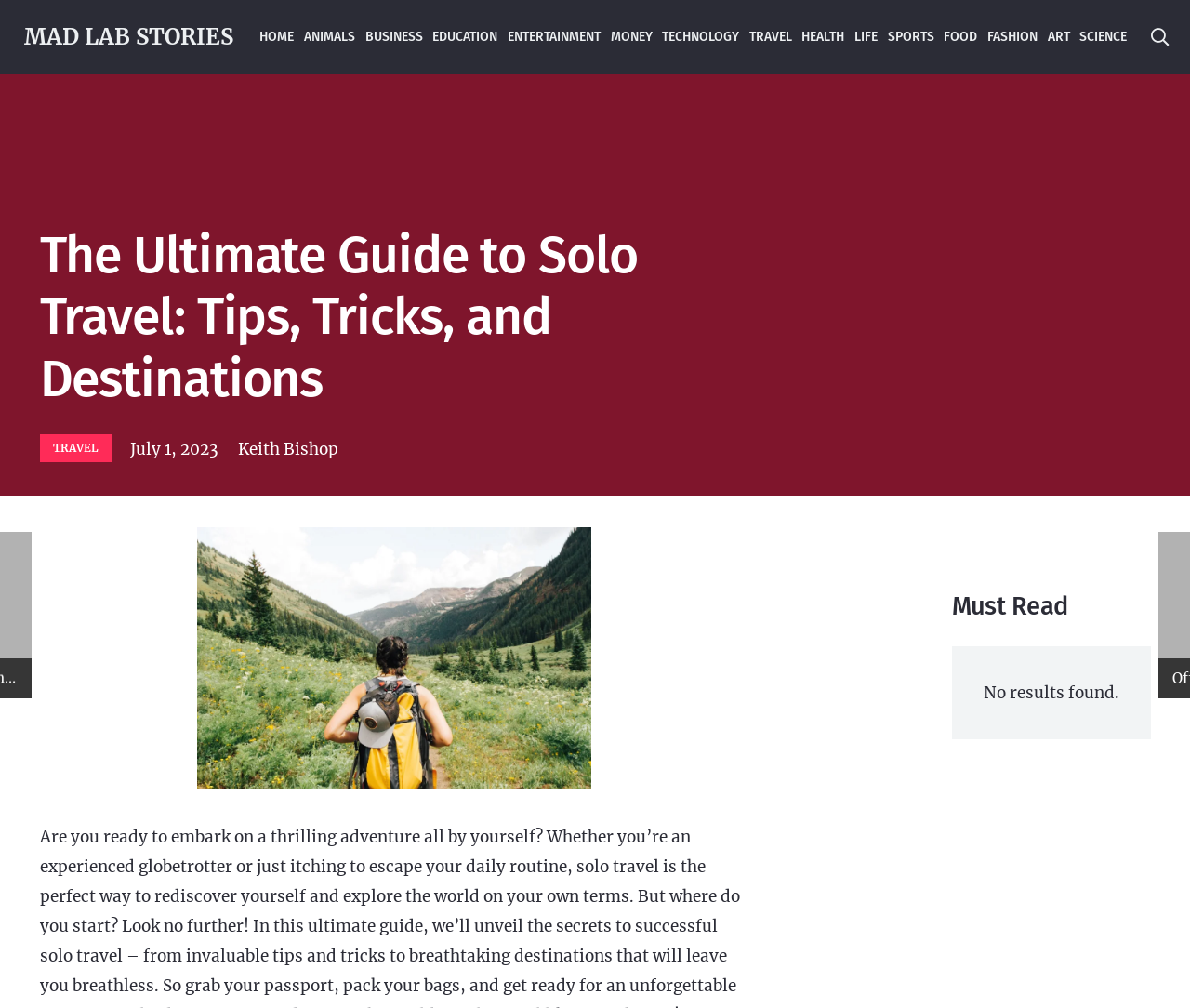Find the bounding box coordinates for the area you need to click to carry out the instruction: "go to home page". The coordinates should be four float numbers between 0 and 1, indicated as [left, top, right, bottom].

[0.214, 0.0, 0.251, 0.074]